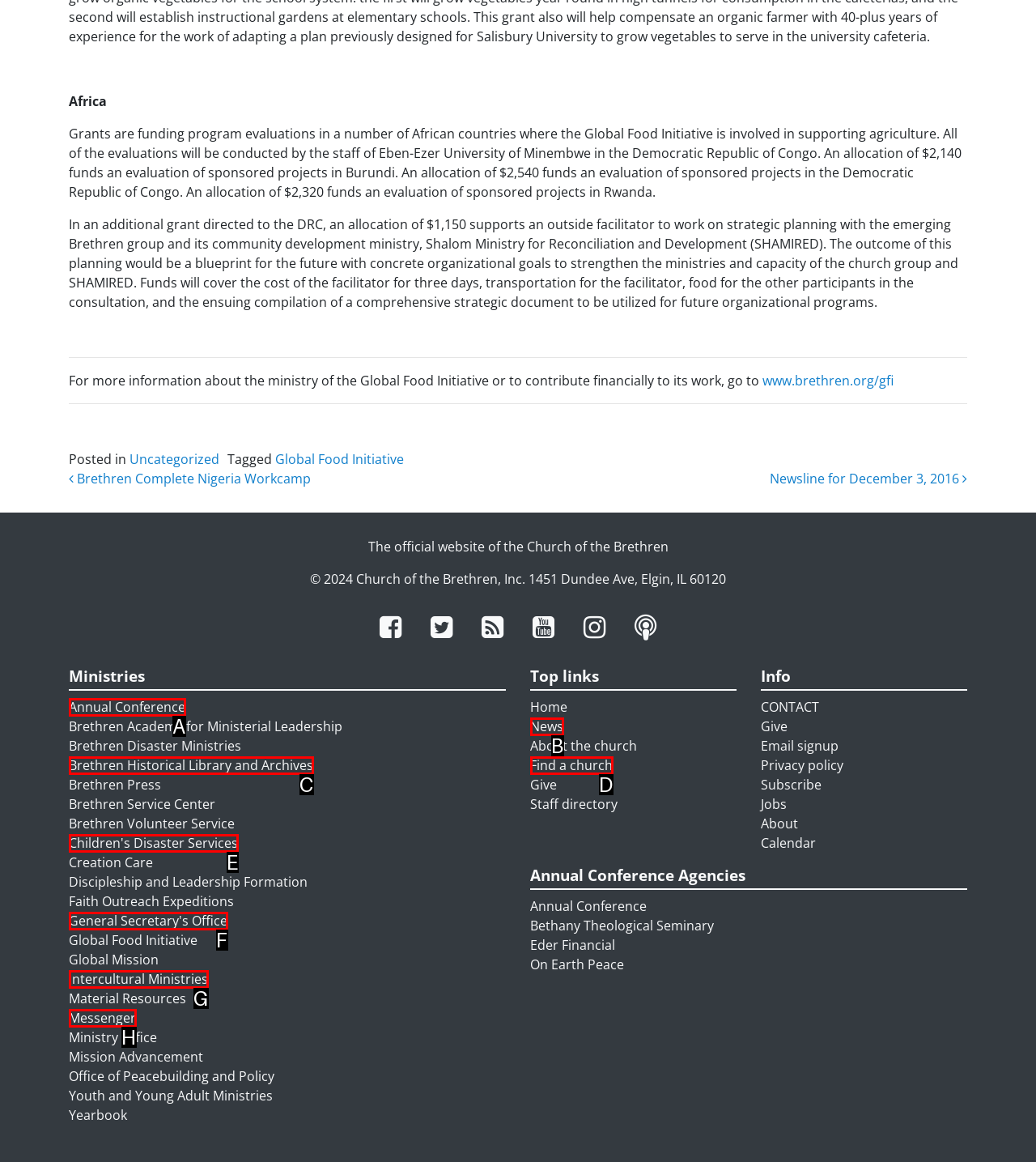Tell me which one HTML element best matches the description: General Secretary's Office
Answer with the option's letter from the given choices directly.

F